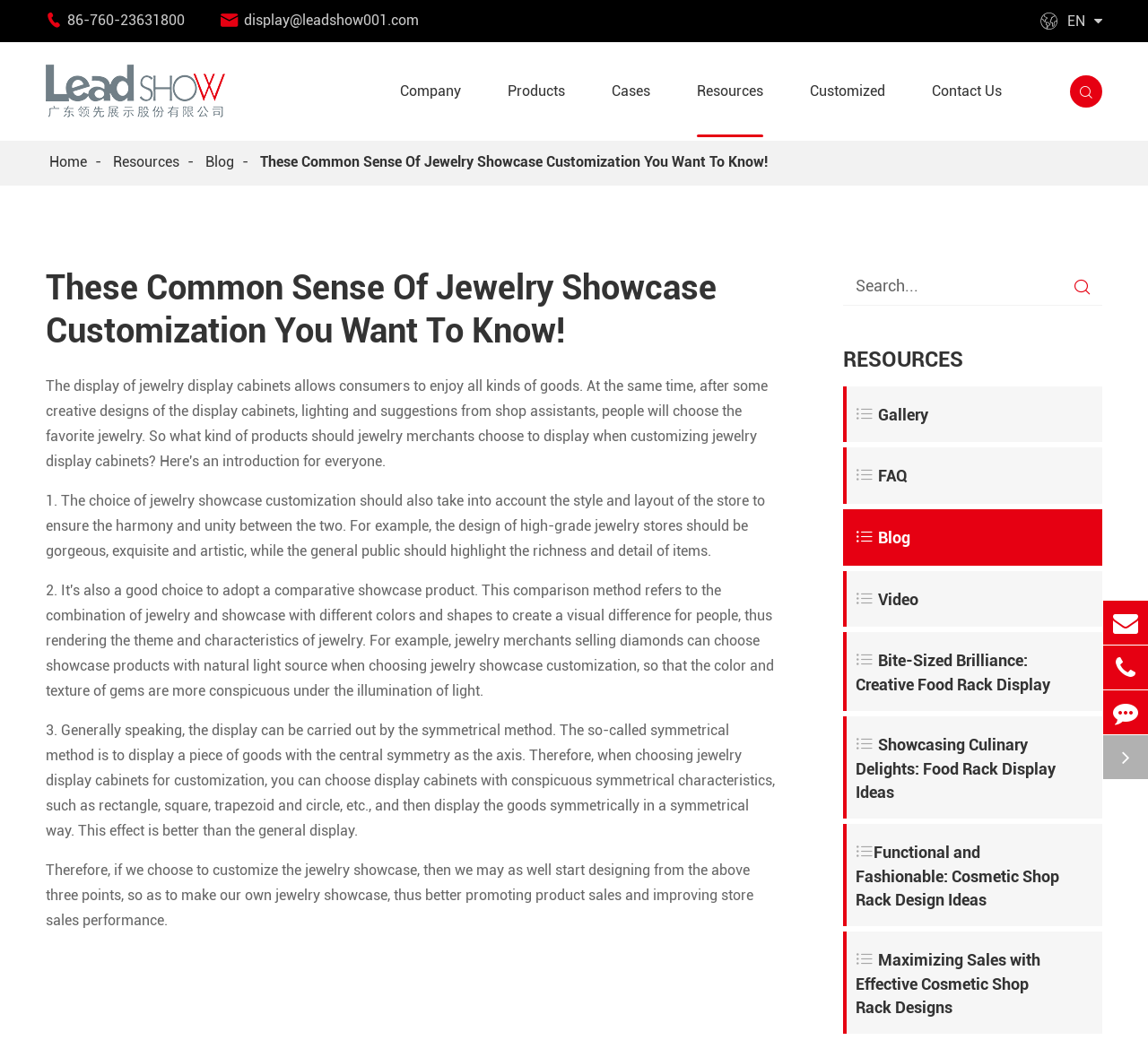What is the company name?
Kindly answer the question with as much detail as you can.

I found the company name by looking at the top-left corner of the webpage, where the logo and company name are usually located. The text 'GUANGDONG LEADSHOW DISPLAY PRODUCTS CO., LTD.' is displayed prominently, indicating that it is the company name.